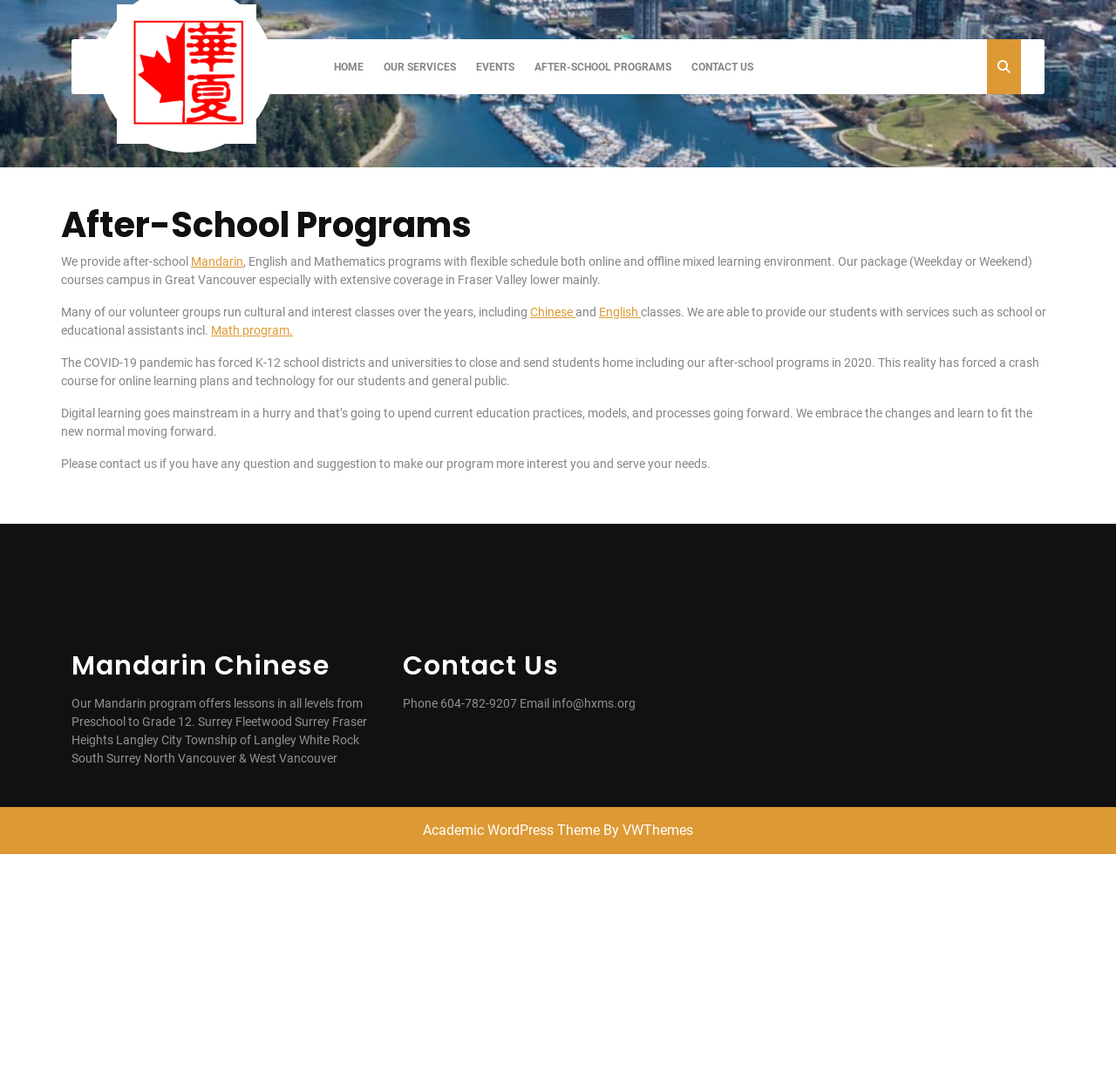Identify the bounding box coordinates for the region to click in order to carry out this instruction: "Click the 'Scholarship Directory' link". Provide the coordinates using four float numbers between 0 and 1, formatted as [left, top, right, bottom].

None